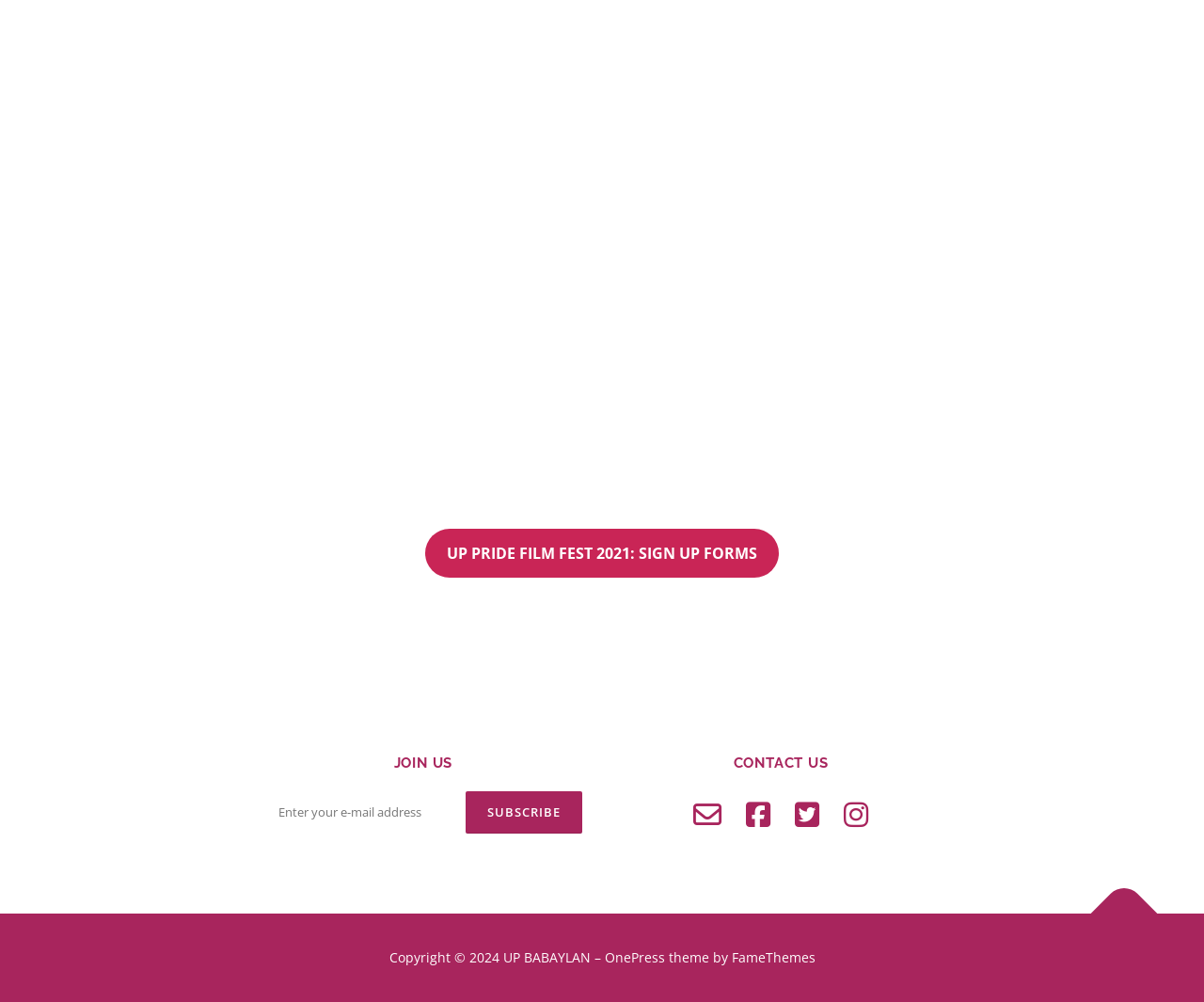Identify the bounding box coordinates of the region that needs to be clicked to carry out this instruction: "Subscribe to the newsletter". Provide these coordinates as four float numbers ranging from 0 to 1, i.e., [left, top, right, bottom].

[0.387, 0.79, 0.484, 0.832]